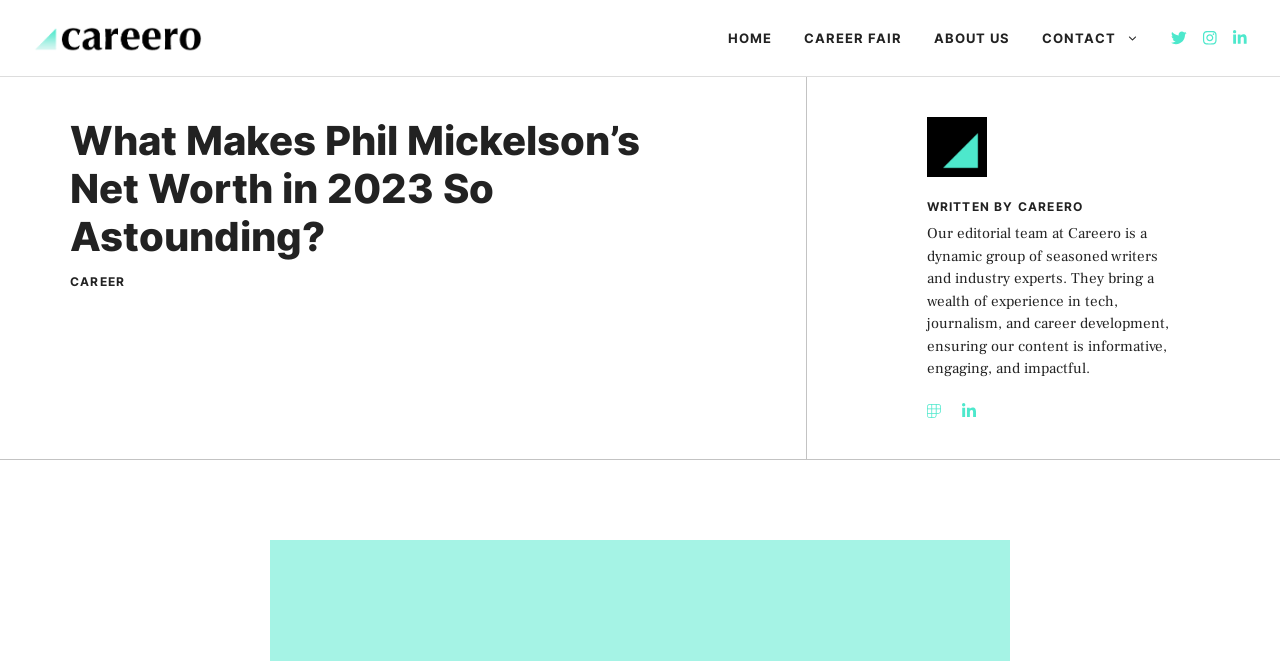What is the name of the website?
Using the image, give a concise answer in the form of a single word or short phrase.

Careero